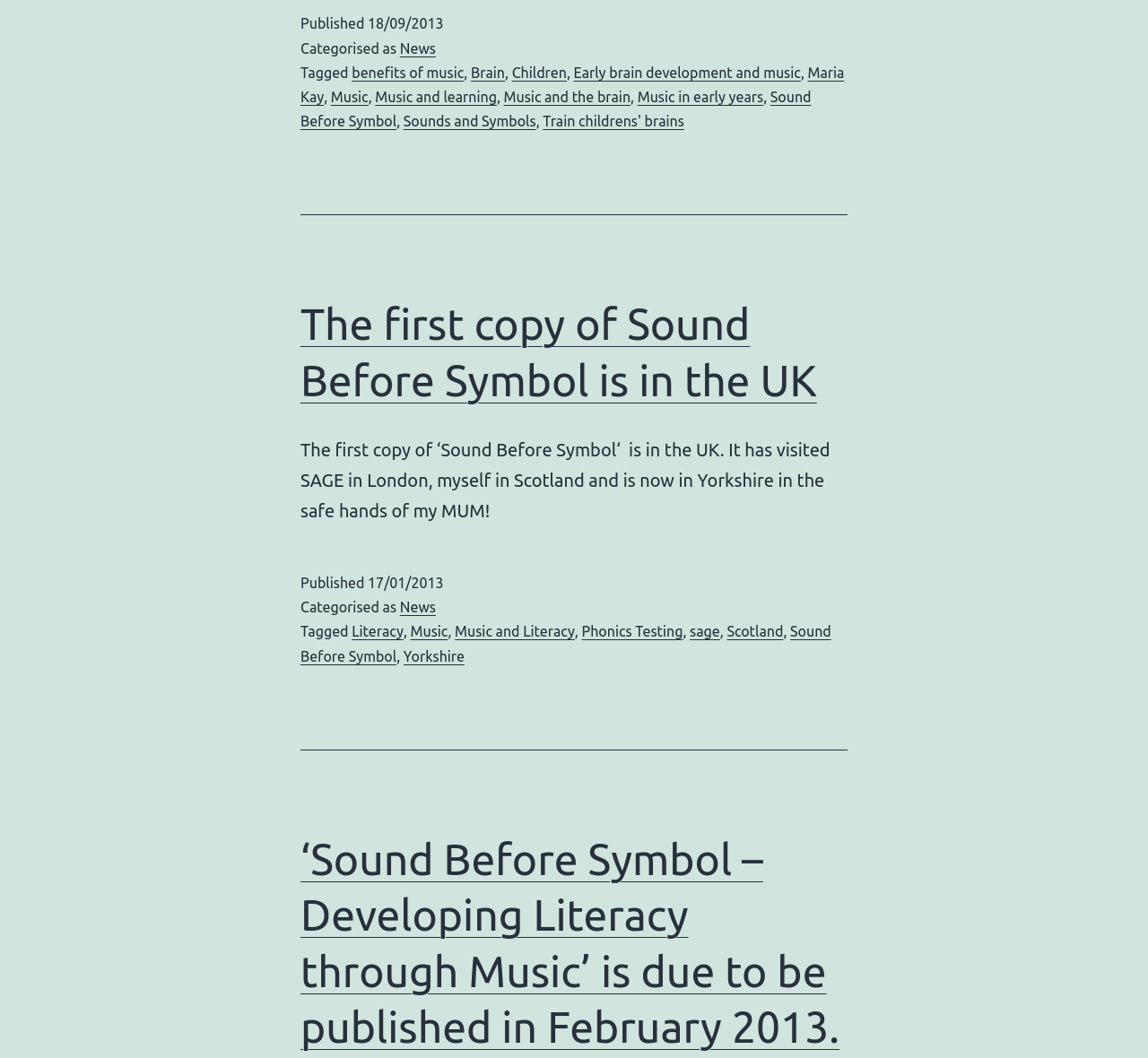Identify the bounding box coordinates for the element you need to click to achieve the following task: "Check the publication date of the article". The coordinates must be four float values ranging from 0 to 1, formatted as [left, top, right, bottom].

[0.32, 0.015, 0.386, 0.03]